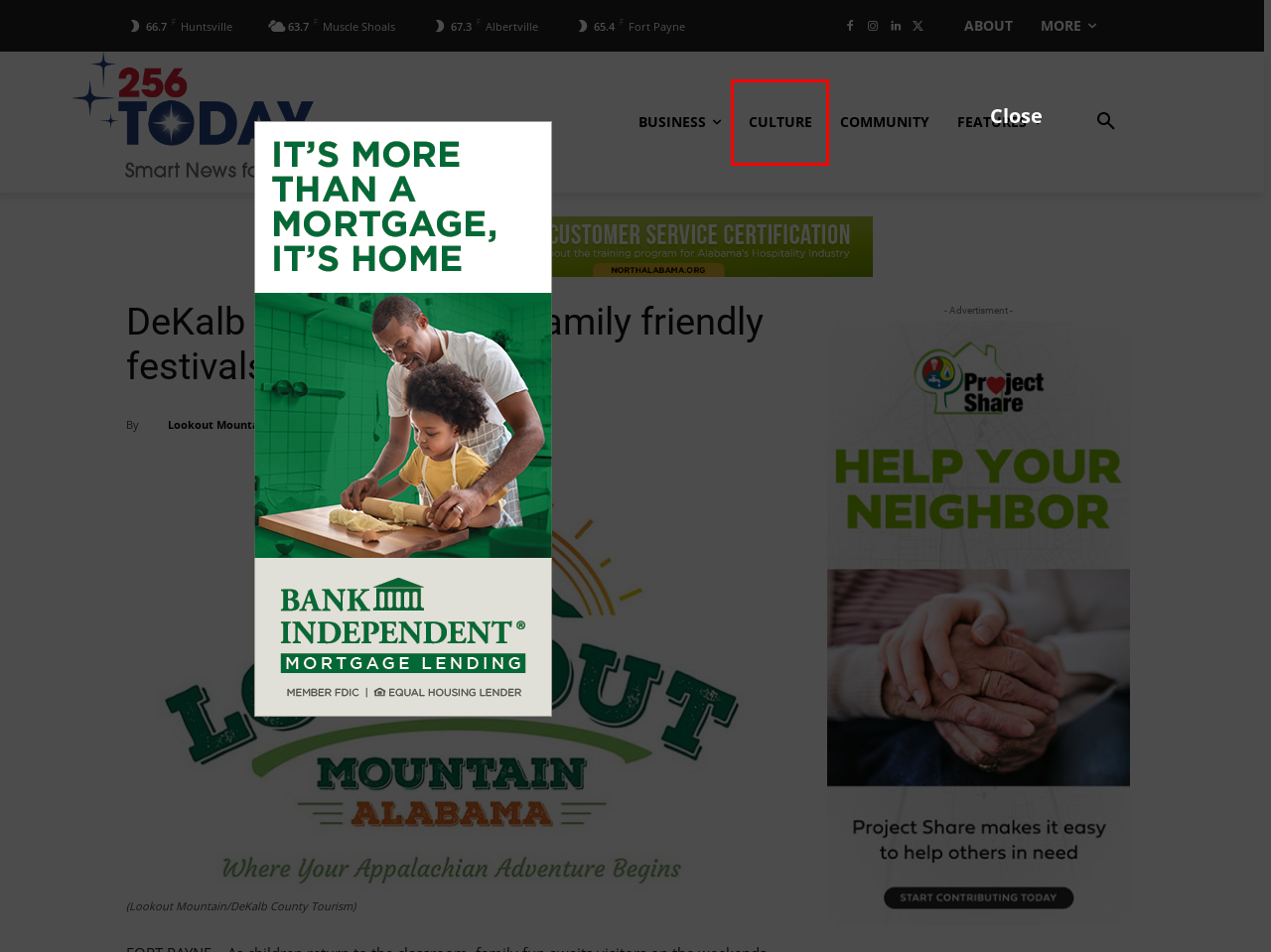Analyze the screenshot of a webpage that features a red rectangle bounding box. Pick the webpage description that best matches the new webpage you would see after clicking on the element within the red bounding box. Here are the candidates:
A. Privacy Policy - 256 Today
B. Lookout Mountain, Author at 256 Today
C. Our Town Podcast Archives - 256 Today
D. Community Archives - 256 Today
E. Culture Archives - 256 Today
F. Featured Archives - 256 Today
G. Land of the free: Events continue for military celebration at no charge - 256 Today
H. About - 256 Today

E